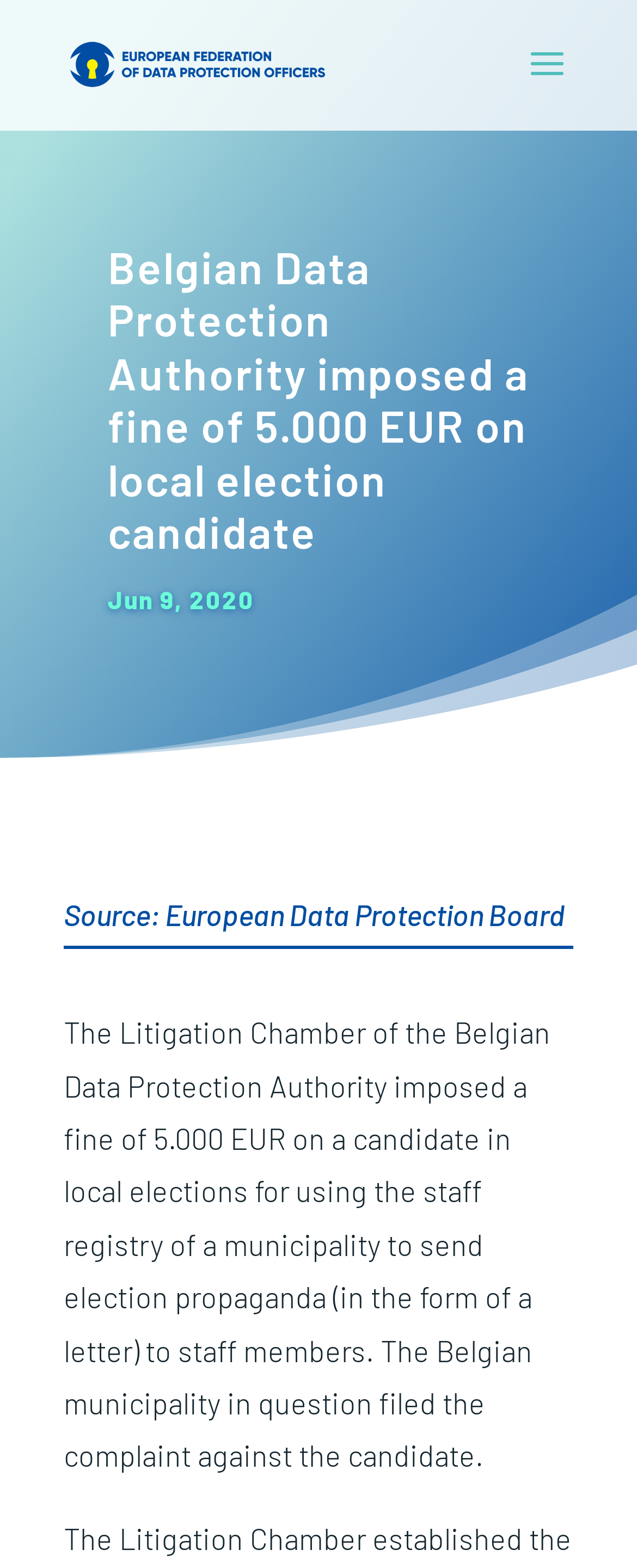Please extract the webpage's main title and generate its text content.

Belgian Data Protection Authority imposed a fine of 5.000 EUR on local election candidate